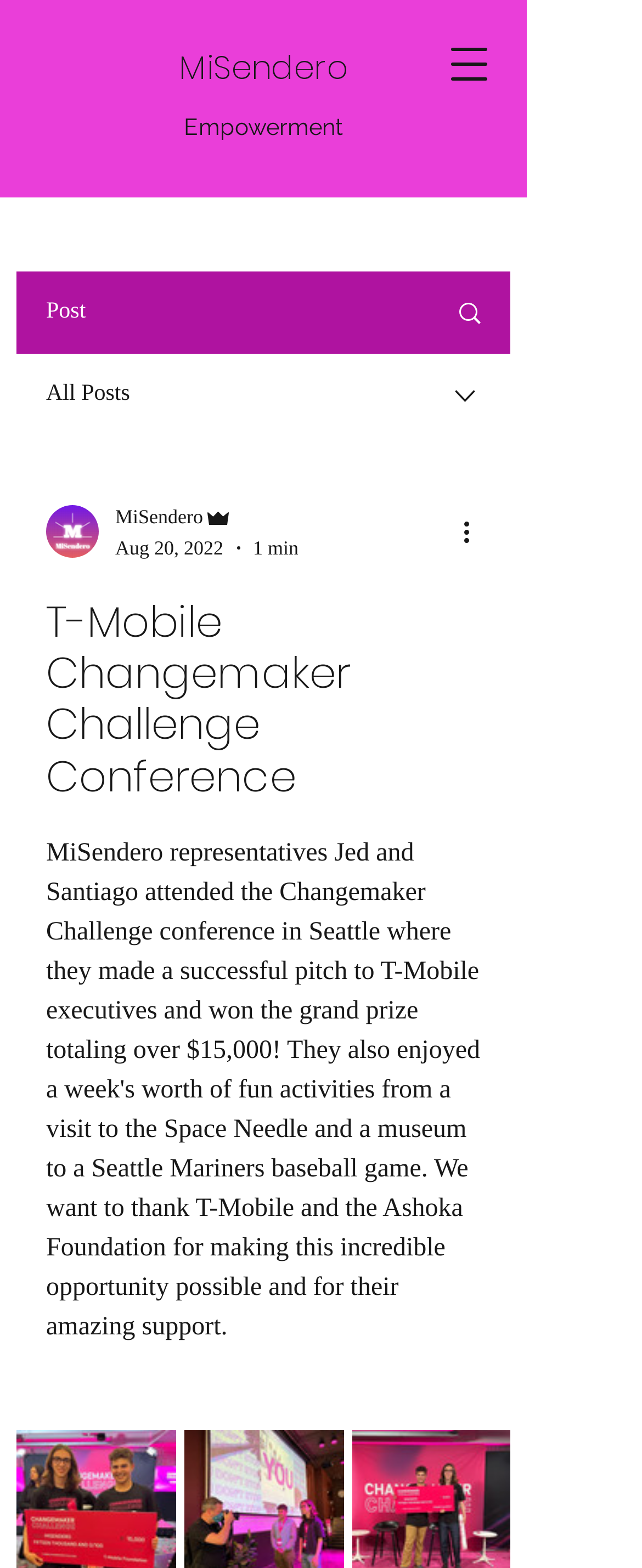Provide a brief response to the question below using a single word or phrase: 
What is the role of the writer?

Admin